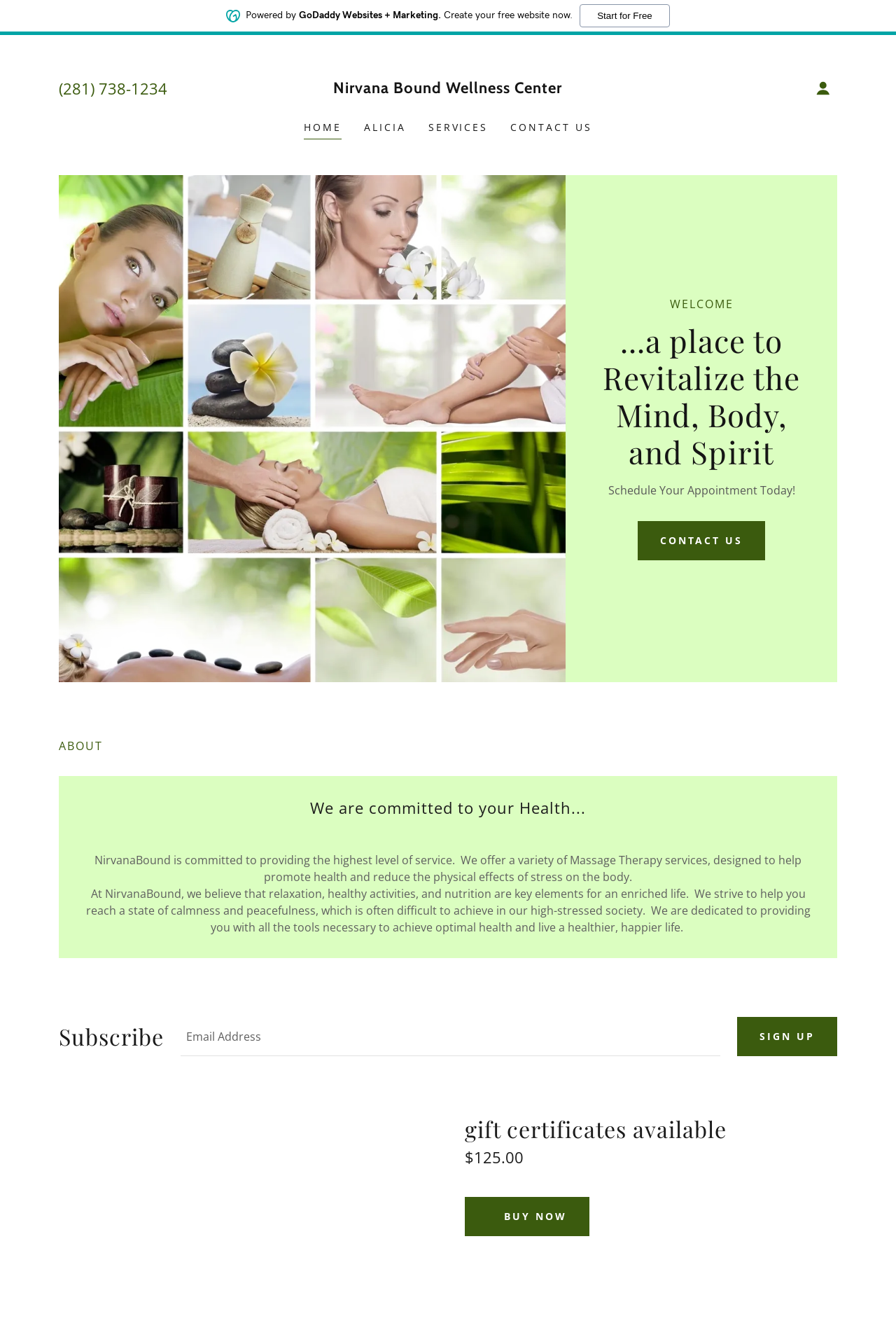Determine the bounding box for the UI element that matches this description: "Start for Free".

[0.647, 0.003, 0.747, 0.02]